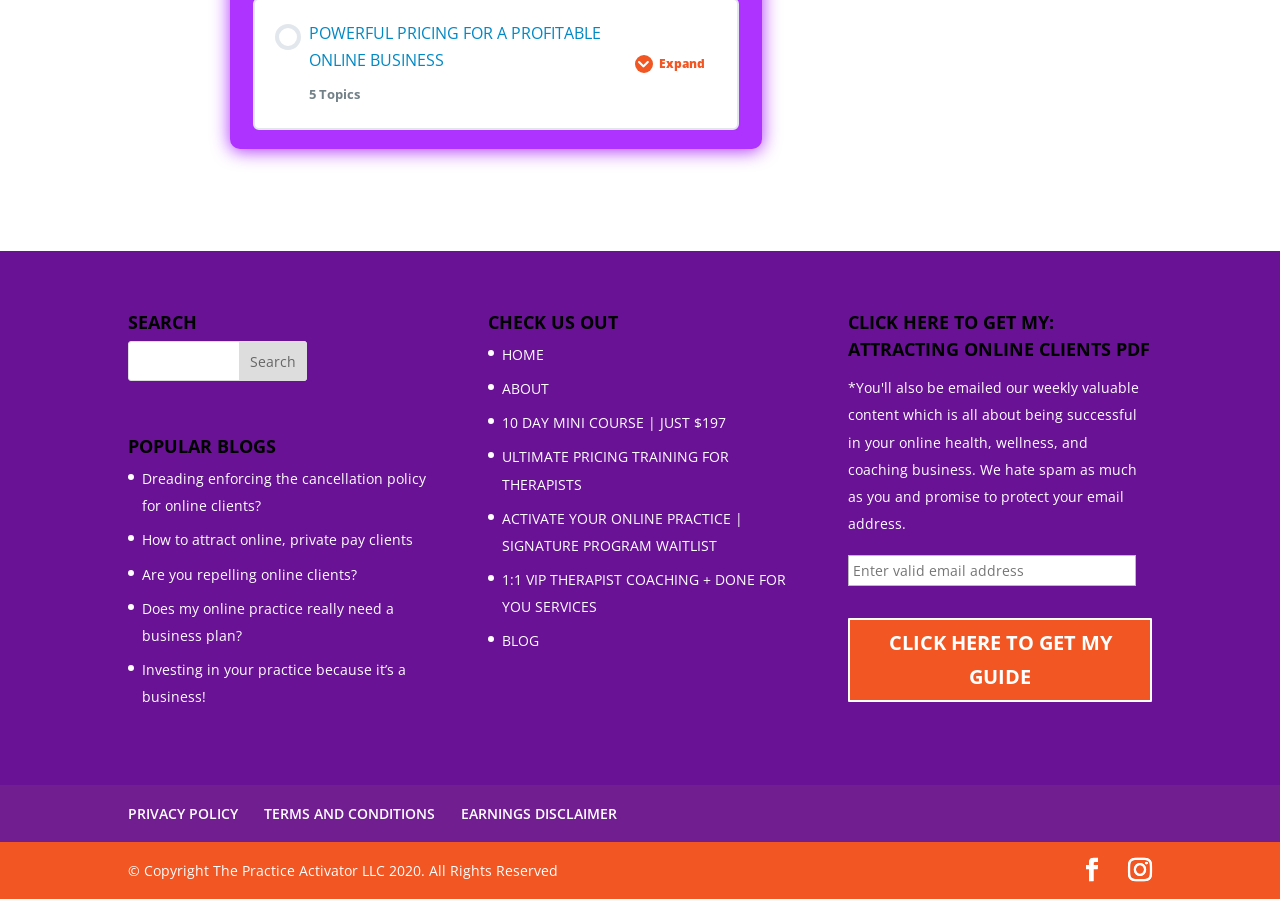How many blog posts are listed in the 'POPULAR BLOGS' section?
Answer the question in a detailed and comprehensive manner.

I counted the links in the 'POPULAR BLOGS' section, which are 'Dreading enforcing the cancellation policy for online clients?', 'How to attract online, private pay clients', 'Are you repelling online clients?', 'Does my online practice really need a business plan?', and 'Investing in your practice because it’s a business!'. There are 5 blog posts listed.